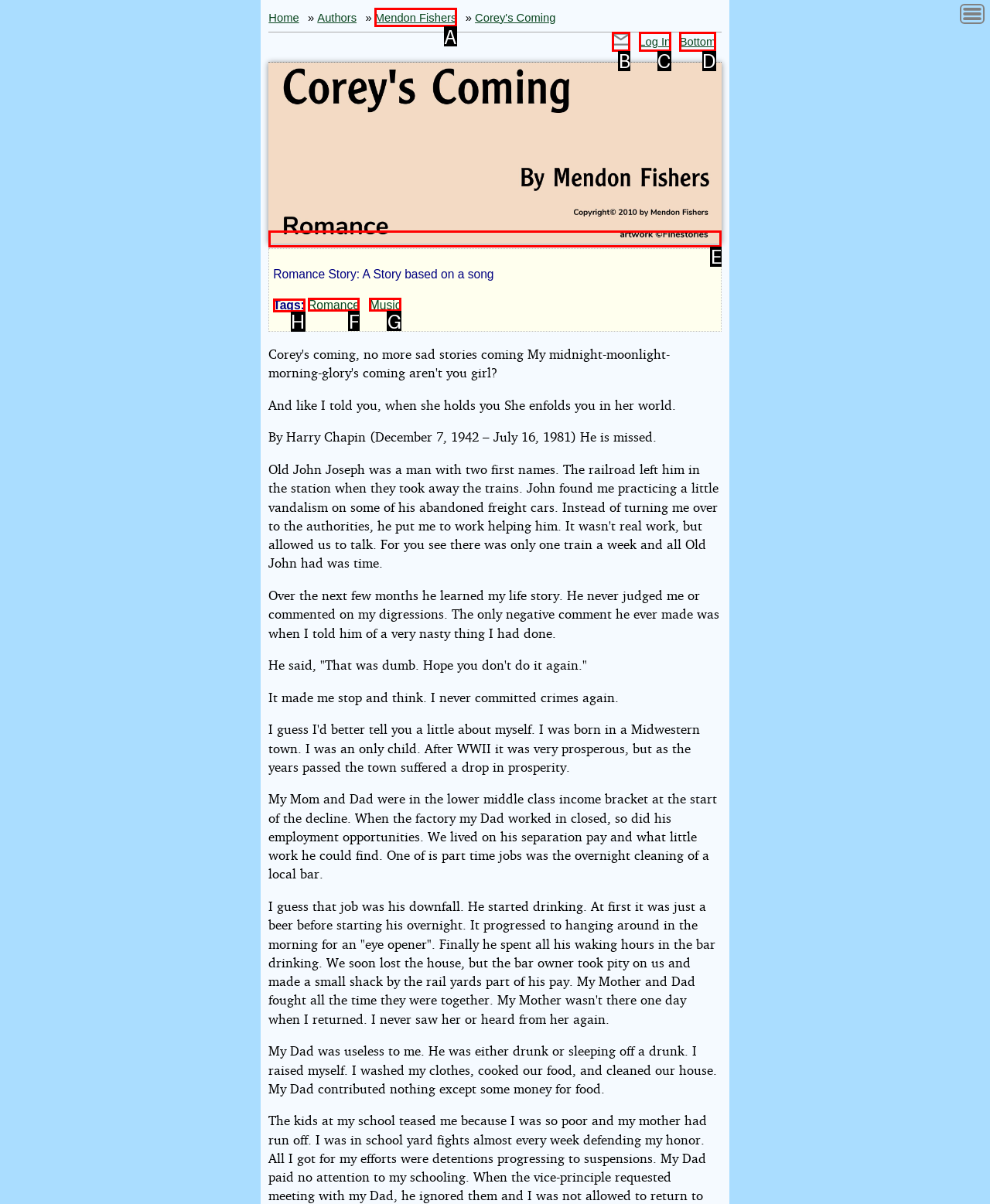Determine the letter of the UI element that you need to click to perform the task: Search for something.
Provide your answer with the appropriate option's letter.

None